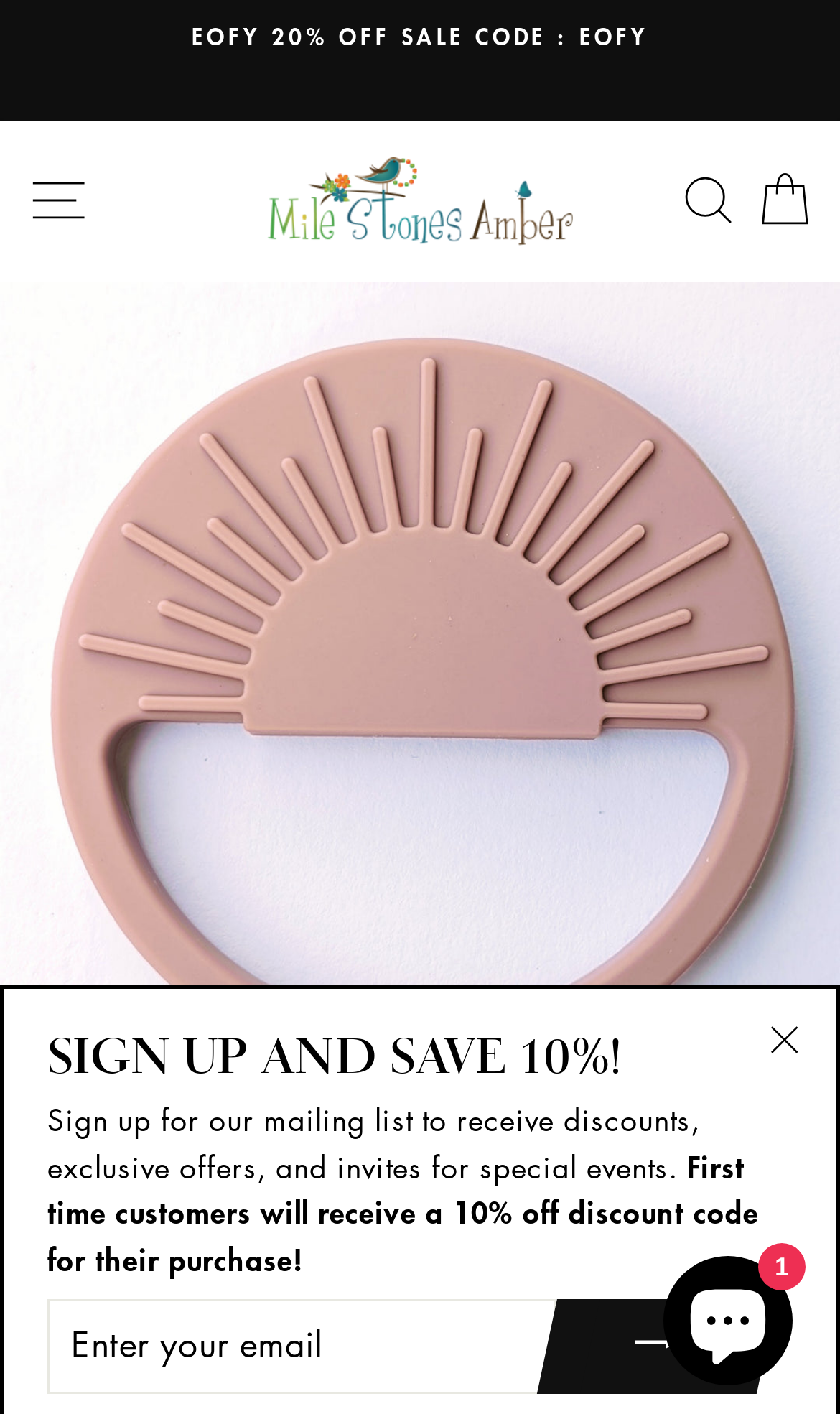Generate the text content of the main heading of the webpage.

SUN TEETHER - SWEET ROSE